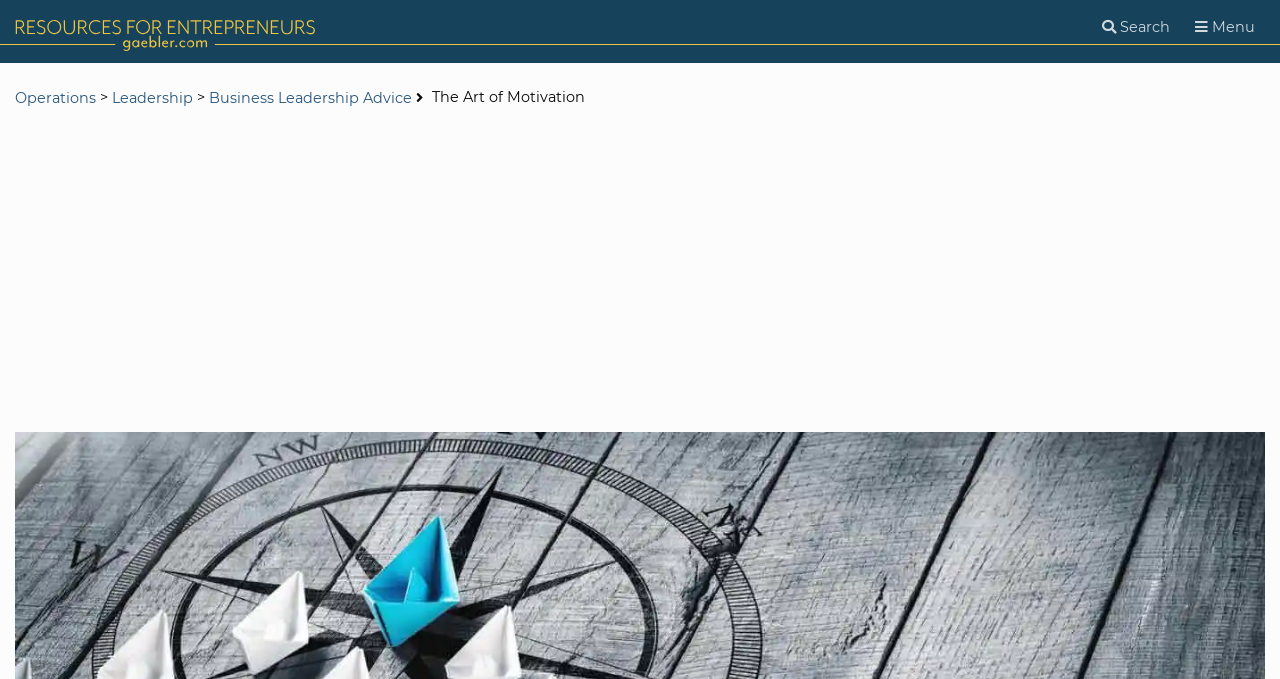What is the purpose of the button at the top-right corner?
Using the image as a reference, answer the question with a short word or phrase.

Search